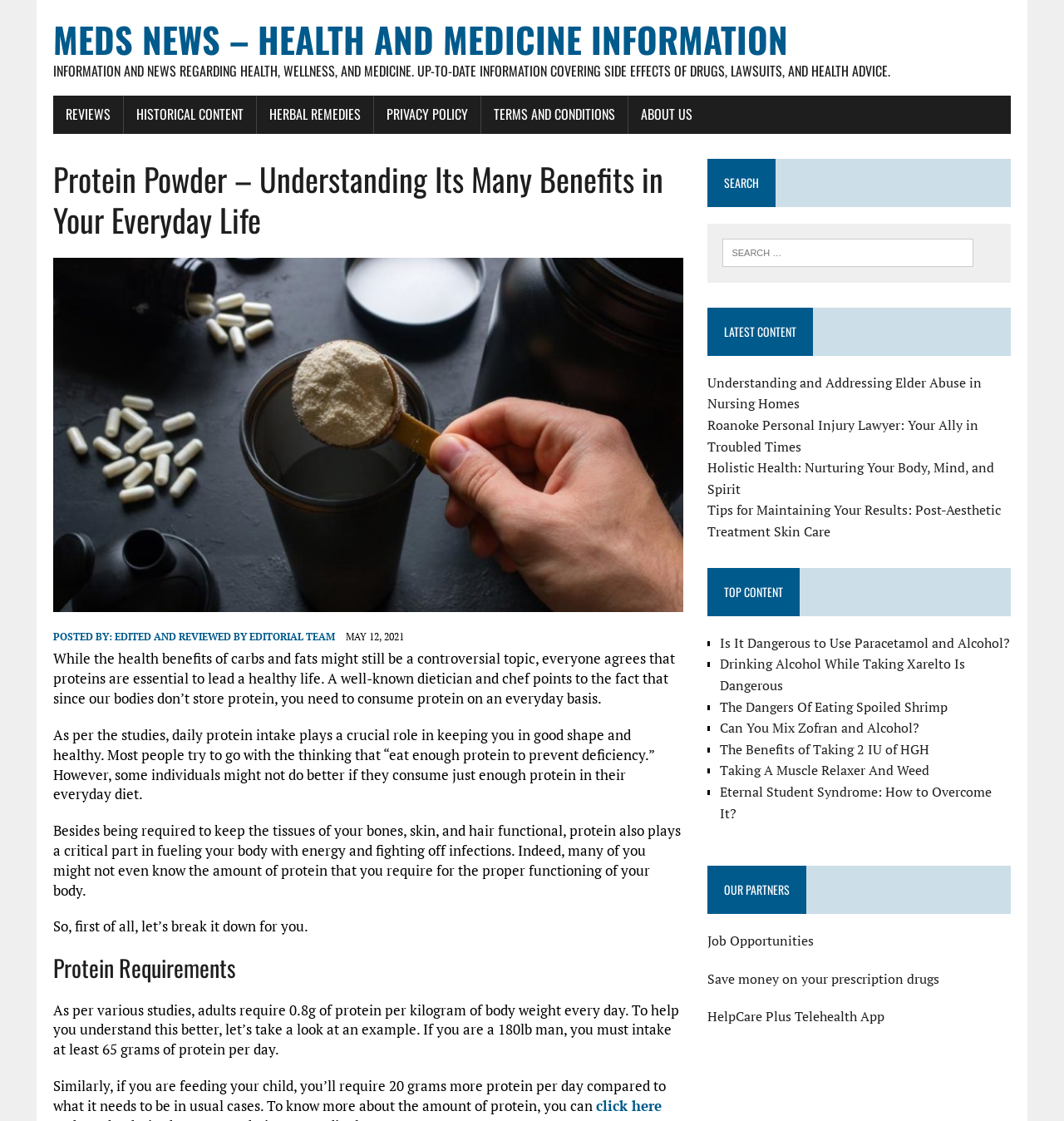What is the purpose of protein in the body?
Analyze the image and provide a thorough answer to the question.

Based on the webpage content, protein plays a critical role in fueling the body with energy and fighting off infections, in addition to maintaining the functionality of tissues in bones, skin, and hair.